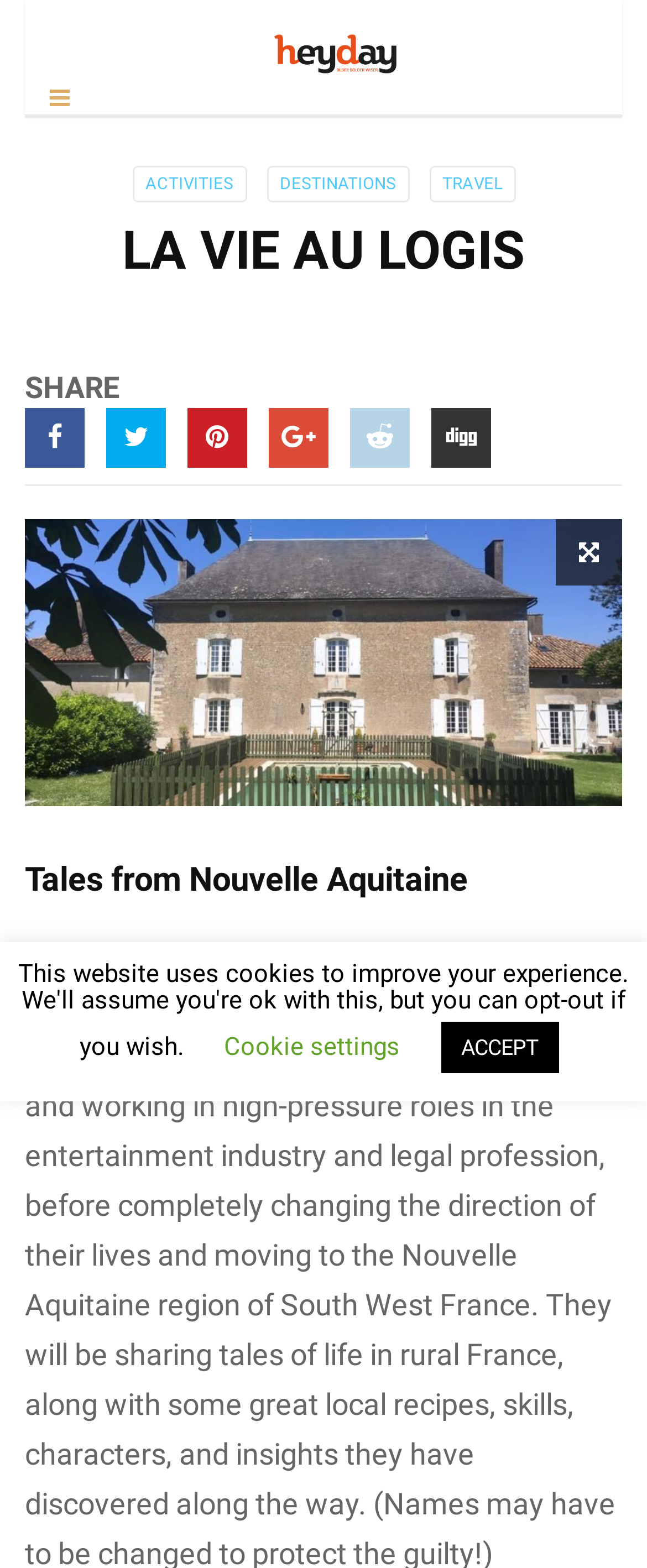Provide the bounding box coordinates for the area that should be clicked to complete the instruction: "read Tales from Nouvelle Aquitaine".

[0.038, 0.548, 0.962, 0.573]